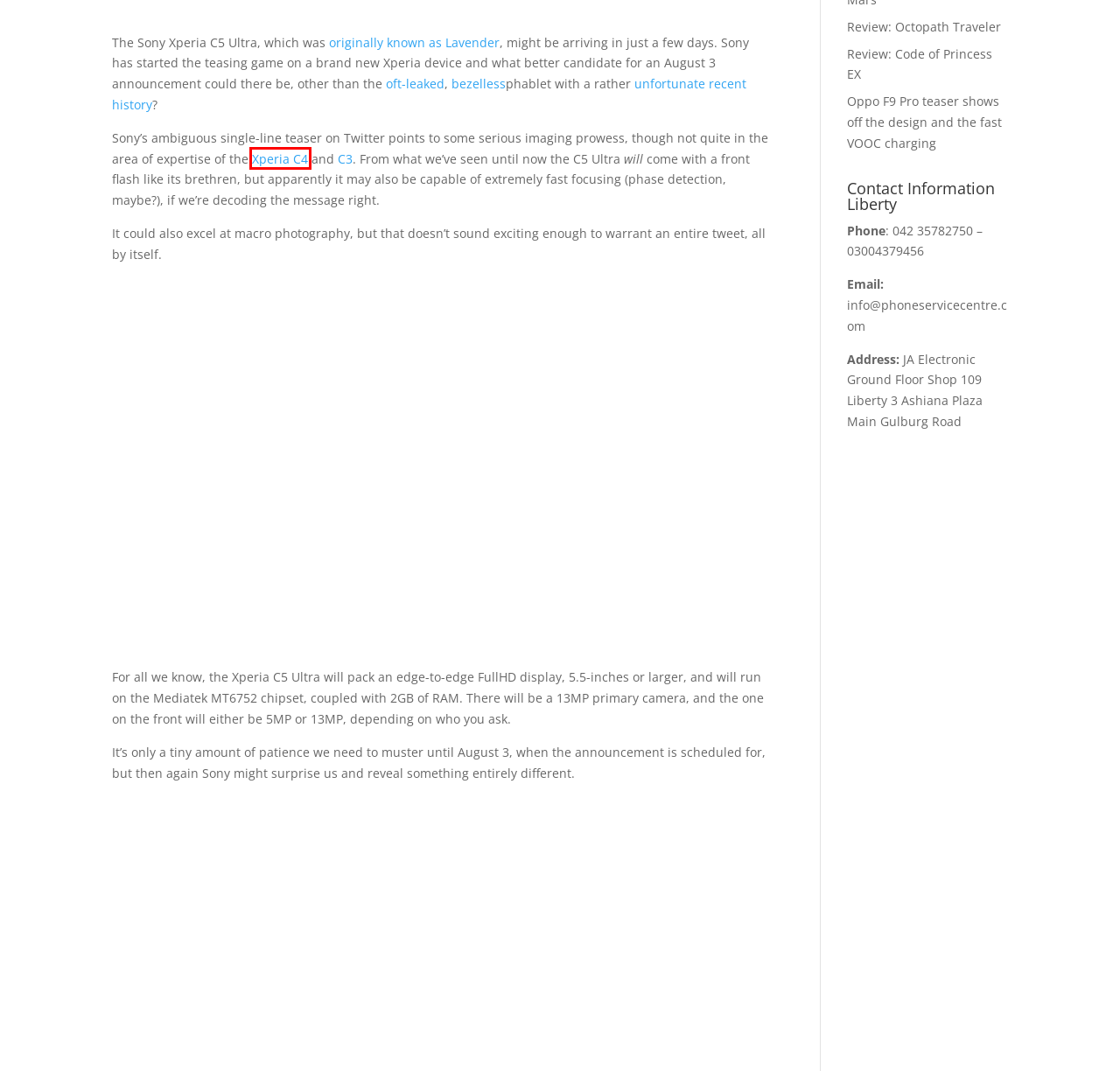You are presented with a screenshot of a webpage containing a red bounding box around an element. Determine which webpage description best describes the new webpage after clicking on the highlighted element. Here are the candidates:
A. Sony Xperia C5 Ultra prototype leaked by the Sao Paulo PD - GSMArena.com news
B. Sony Lavender rumored to launch as Xperia C5 Ultra - GSMArena.com news
C. Oppo F9 Pro teaser shows off the design and the fast VOOC charging
D. Sony Xperia C5 Ultra manual confirms bezel-free display - GSMArena.com news
E. Sony Xperia C4 - Full phone specifications
F. Review: Octopath Traveler
G. Alleged live photos of Sony Lavender front panel leak out - GSMArena.com news
H. Review: Code of Princess EX

E